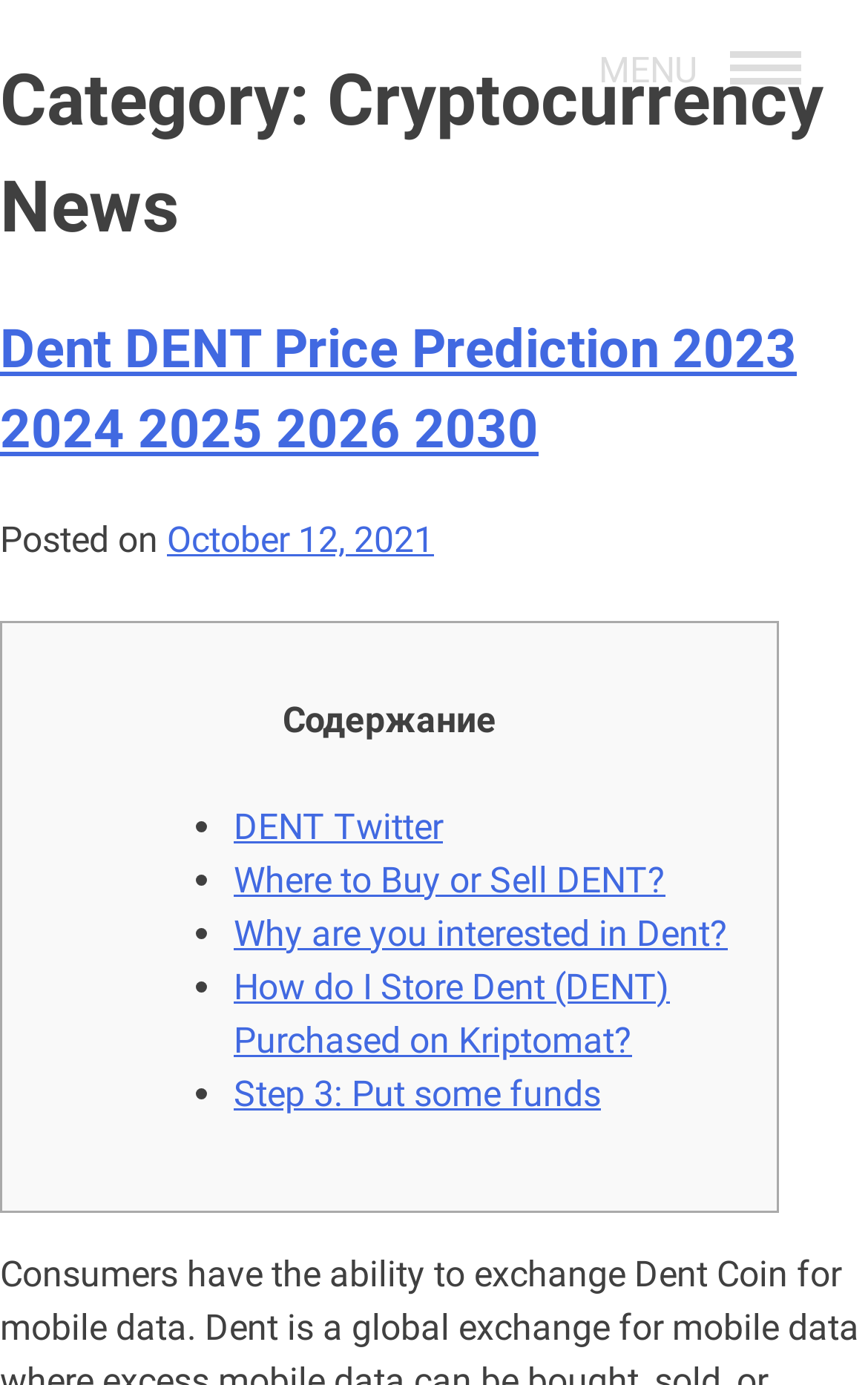Provide a short, one-word or phrase answer to the question below:
What is the category of the news?

Cryptocurrency News